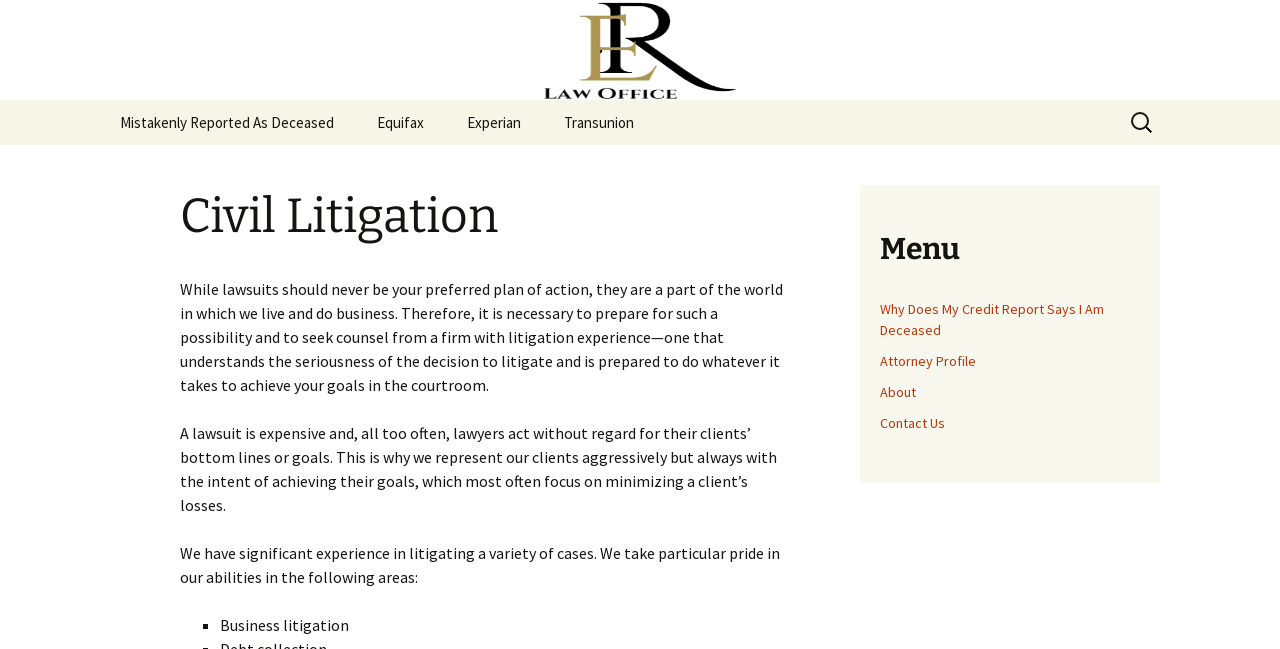What is the purpose of the search box?
Please provide a comprehensive answer based on the details in the screenshot.

The search box is located at the top right corner of the webpage, and it has a label 'Search for:', indicating that it is used to search for content within the website.